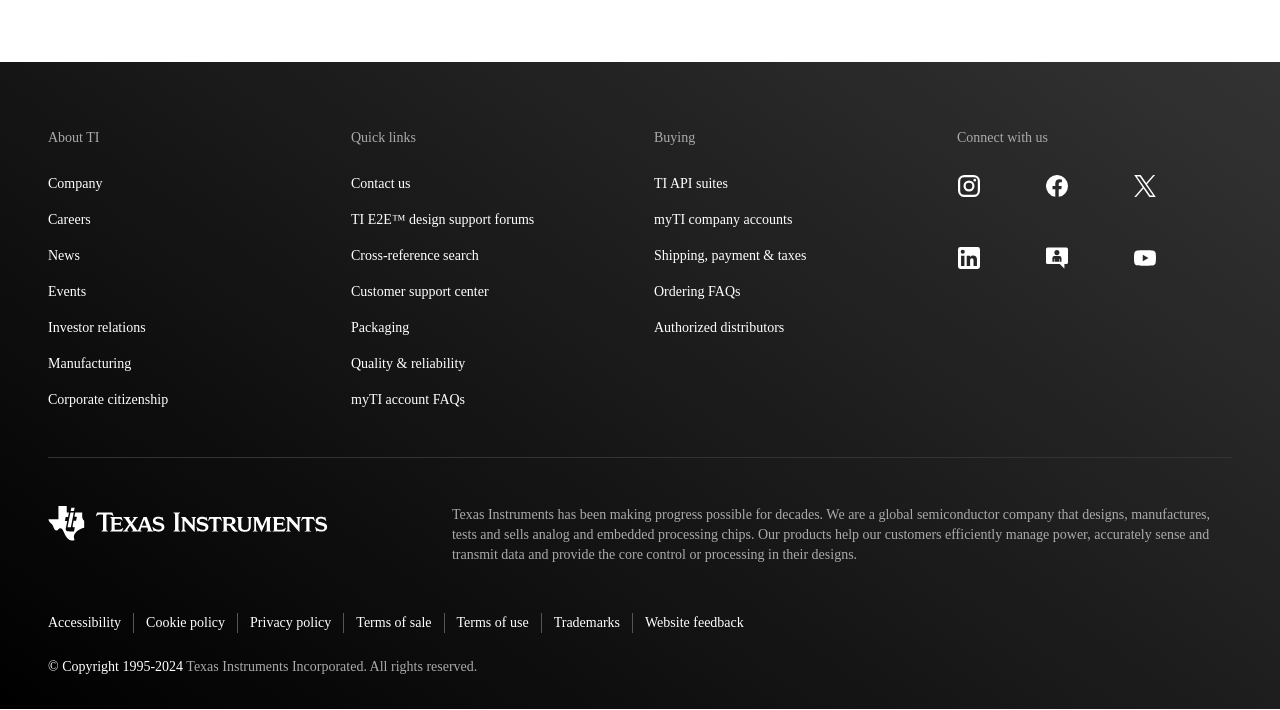What are the social media platforms linked?
Using the image as a reference, give a one-word or short phrase answer.

instagram, facebook, twitter, linkedin, e2e, youtube